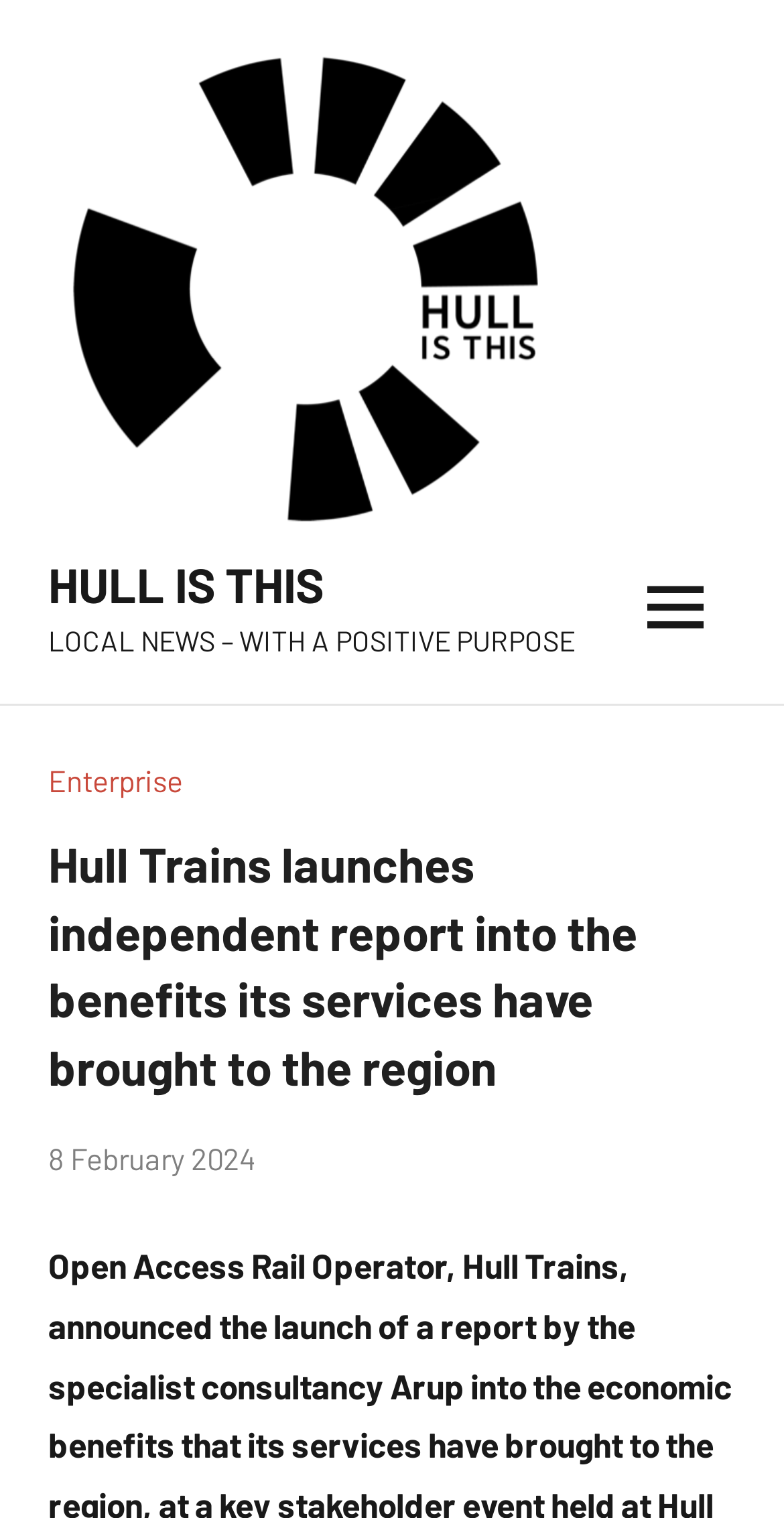What is the purpose of the report?
Observe the image and answer the question with a one-word or short phrase response.

To show economic benefits